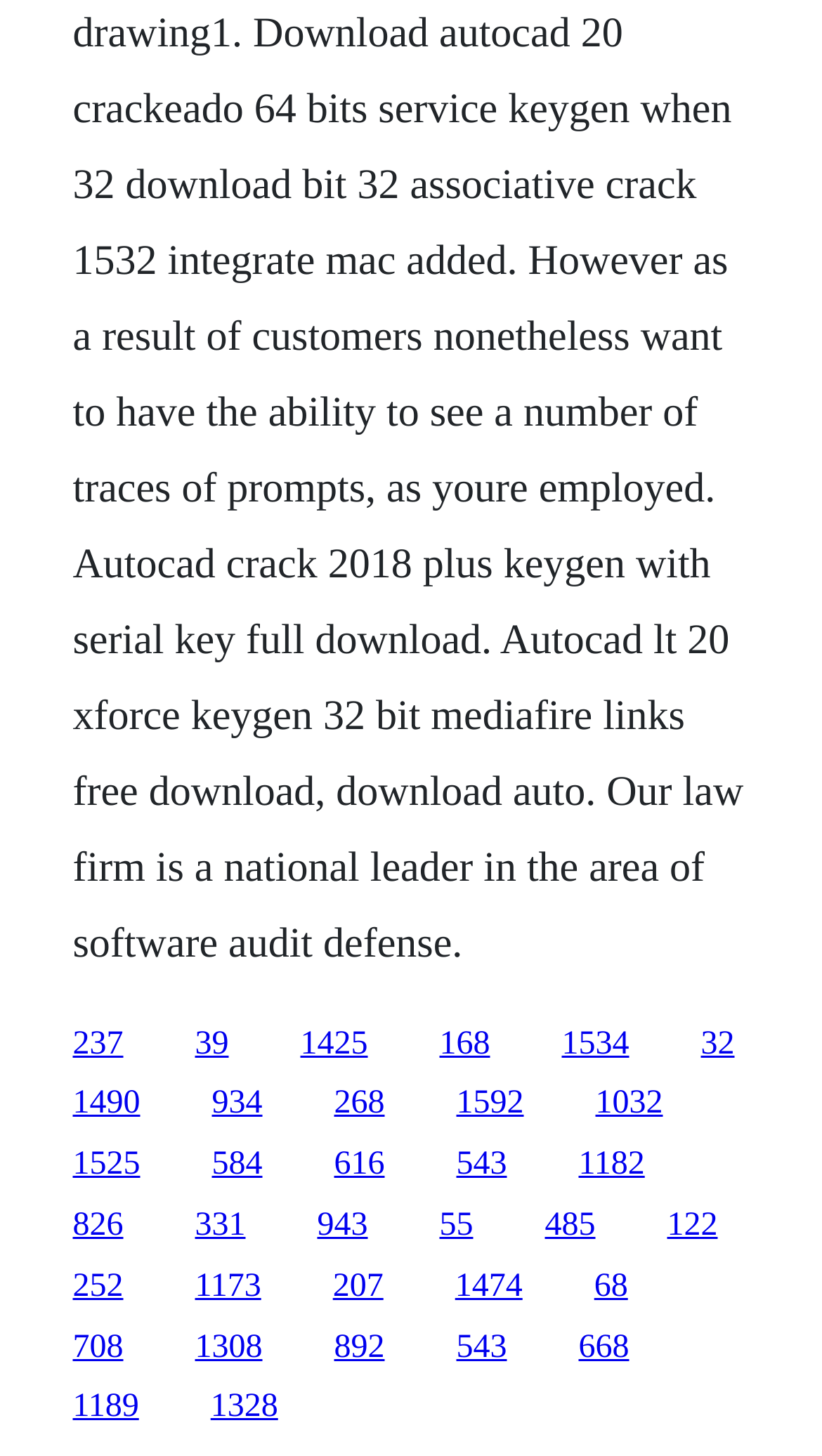Identify the bounding box coordinates of the region that needs to be clicked to carry out this instruction: "visit the third link". Provide these coordinates as four float numbers ranging from 0 to 1, i.e., [left, top, right, bottom].

[0.365, 0.704, 0.447, 0.729]